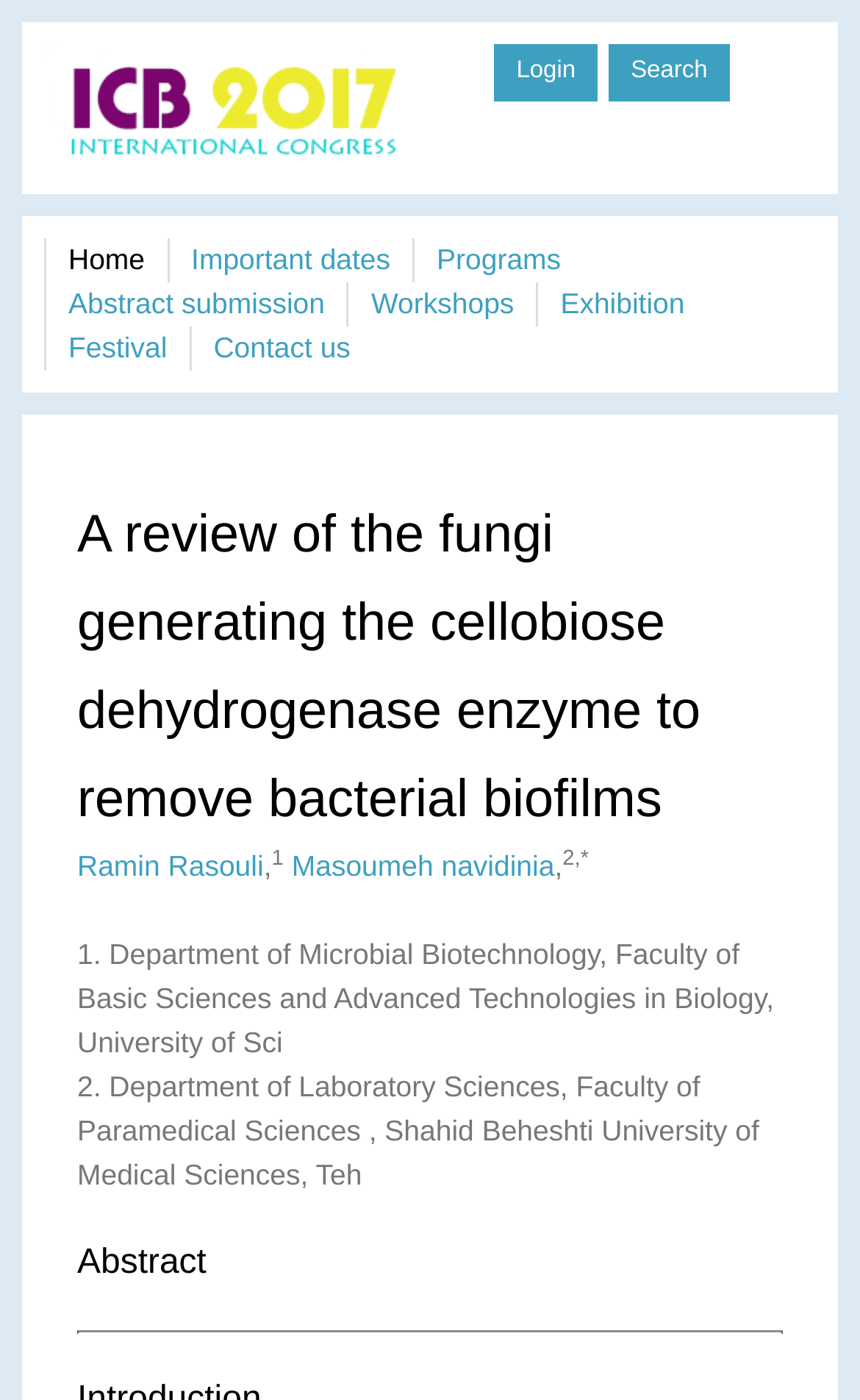Can you determine the main header of this webpage?

Biomedicine Congress - Biology Congress - Medicine Congress